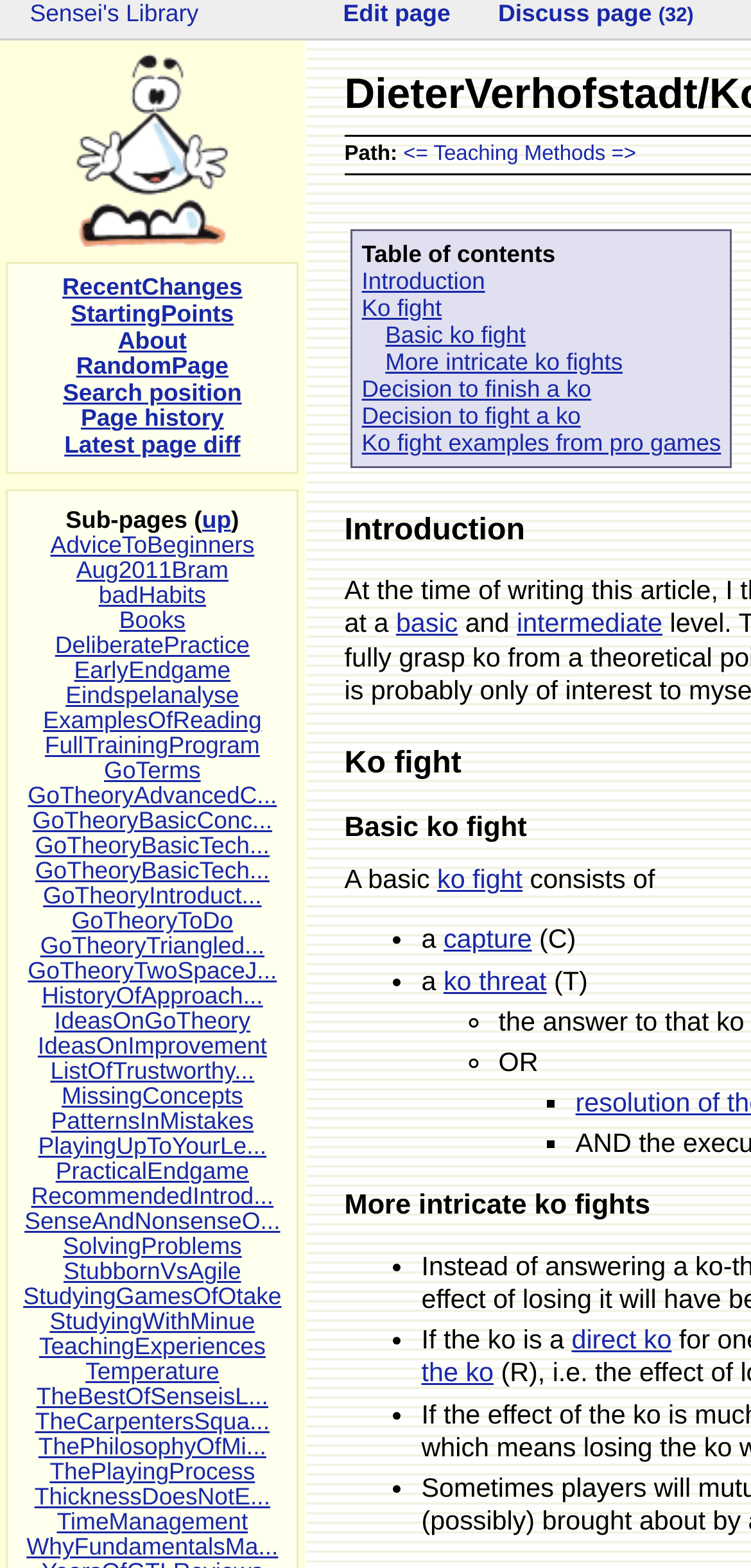With reference to the screenshot, provide a detailed response to the question below:
What is a basic Ko fight?

From the webpage content, I can see that a basic Ko fight consists of a capture and a Ko threat. This is explained in the section 'A basic Ko fight consists of', which provides more information about the basic concepts of Ko fight.